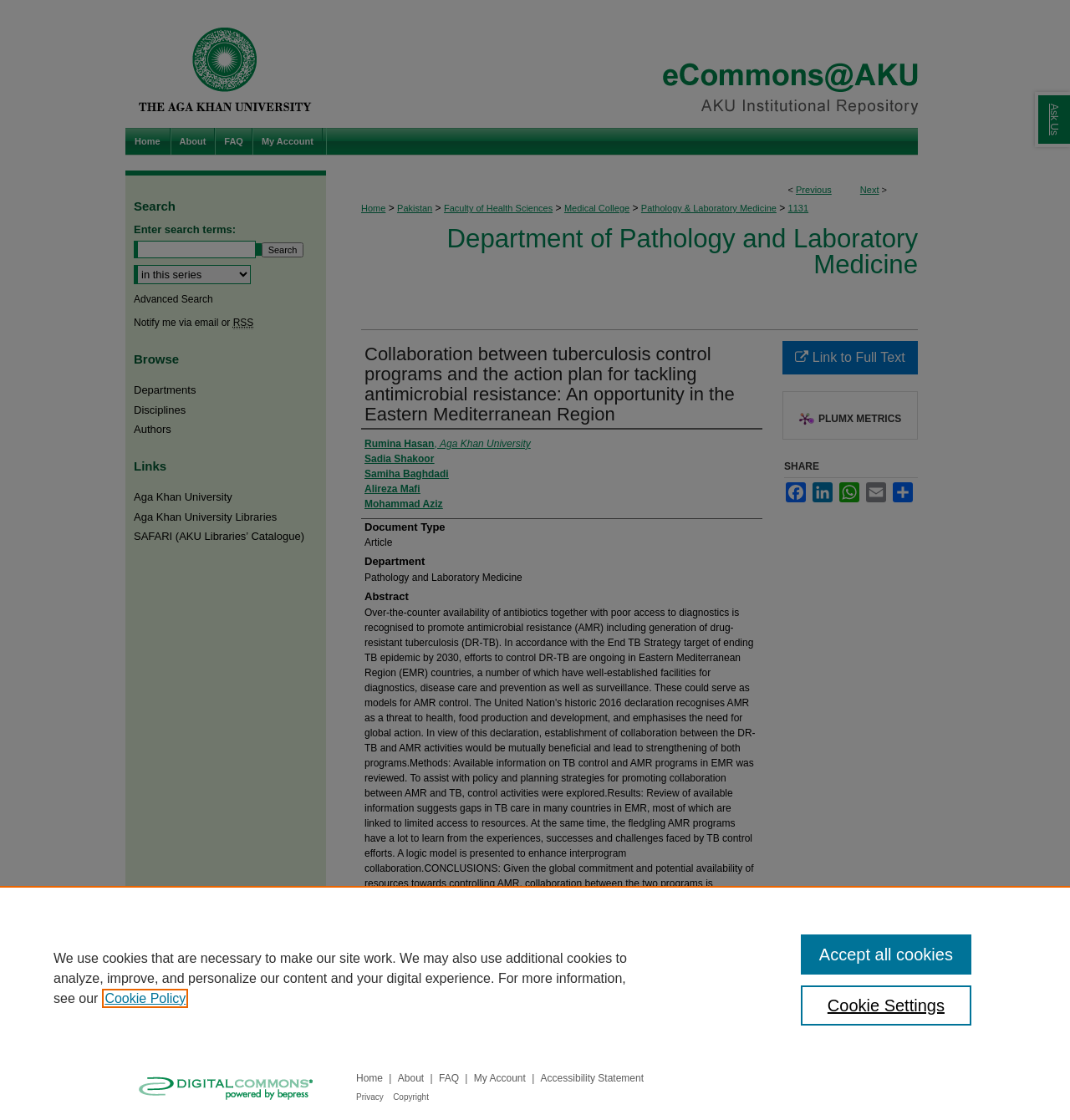What is the name of the journal?
Please provide a single word or phrase as the answer based on the screenshot.

International Journal of Mycobacteriology